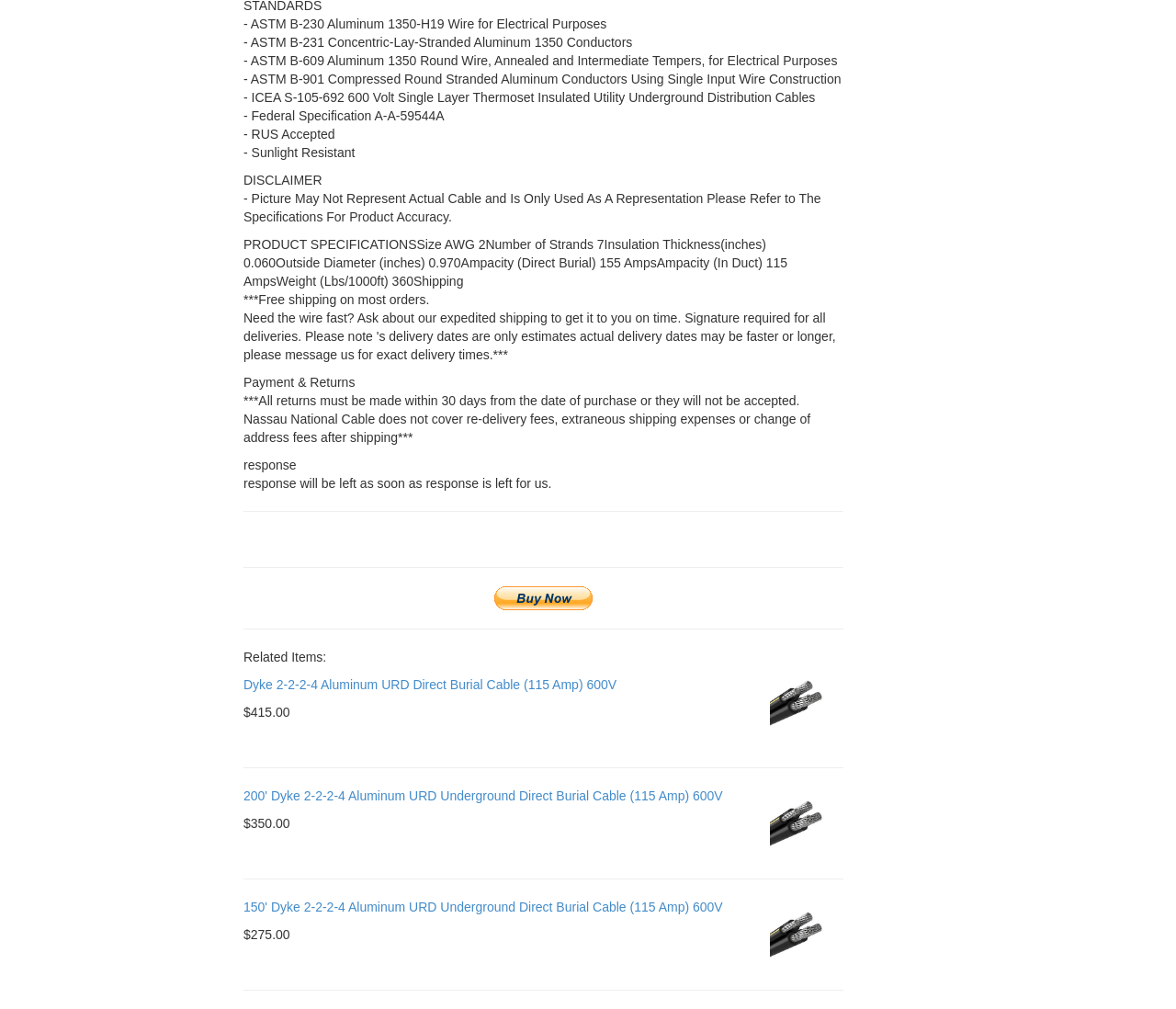What is the price of the 200' Dyke 2-2-2-4 Aluminum URD Underground Direct Burial Cable?
Answer the question with a detailed and thorough explanation.

I found the price of the 200' Dyke 2-2-2-4 Aluminum URD Underground Direct Burial Cable on the webpage. According to the listing, the price is $350.00.